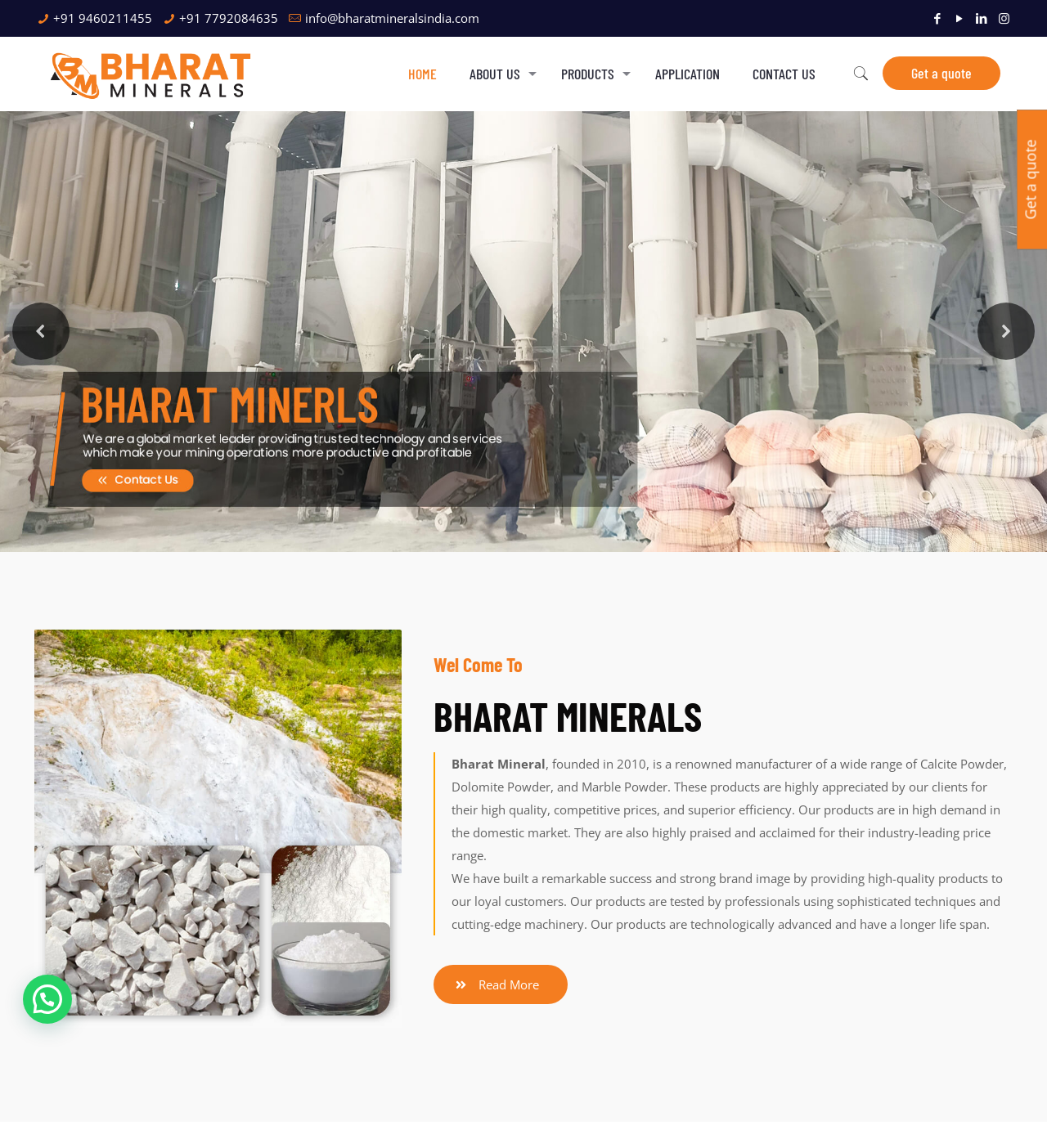Is there a call-to-action button?
Look at the image and provide a short answer using one word or a phrase.

Yes